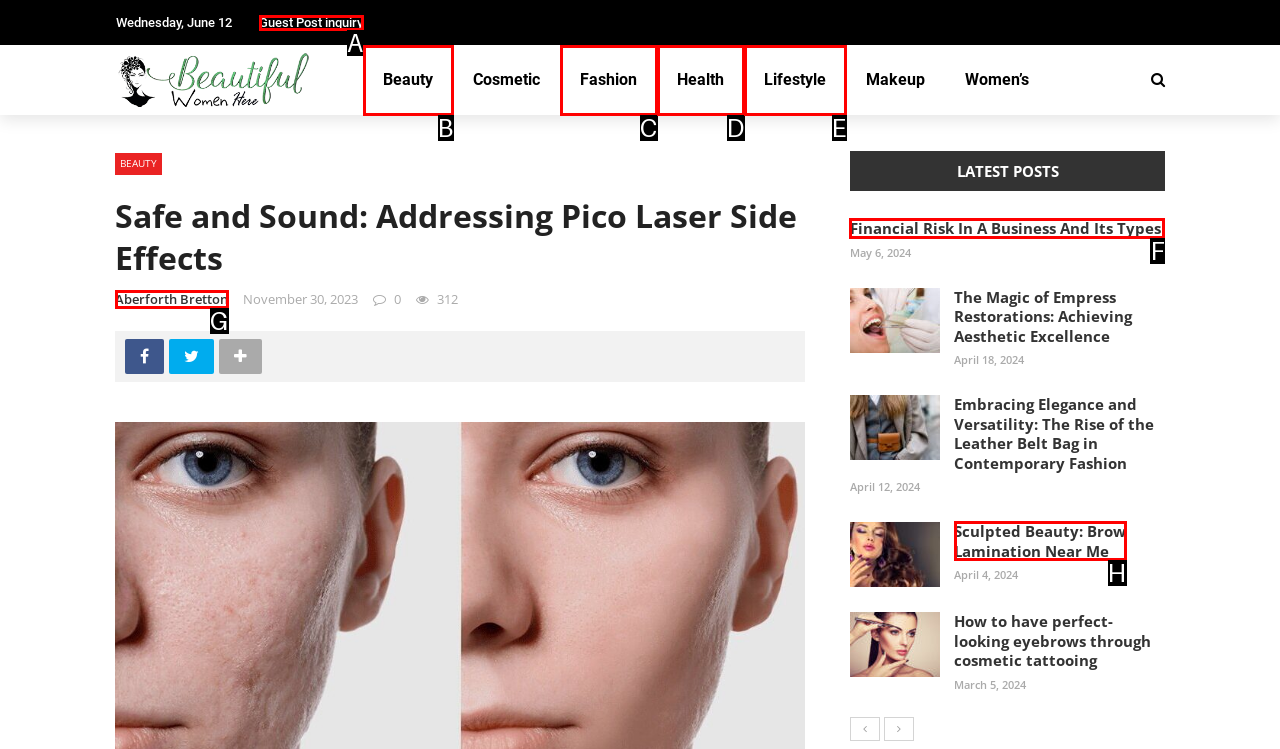To achieve the task: Check the latest post 'Financial Risk In A Business And Its Types', indicate the letter of the correct choice from the provided options.

F